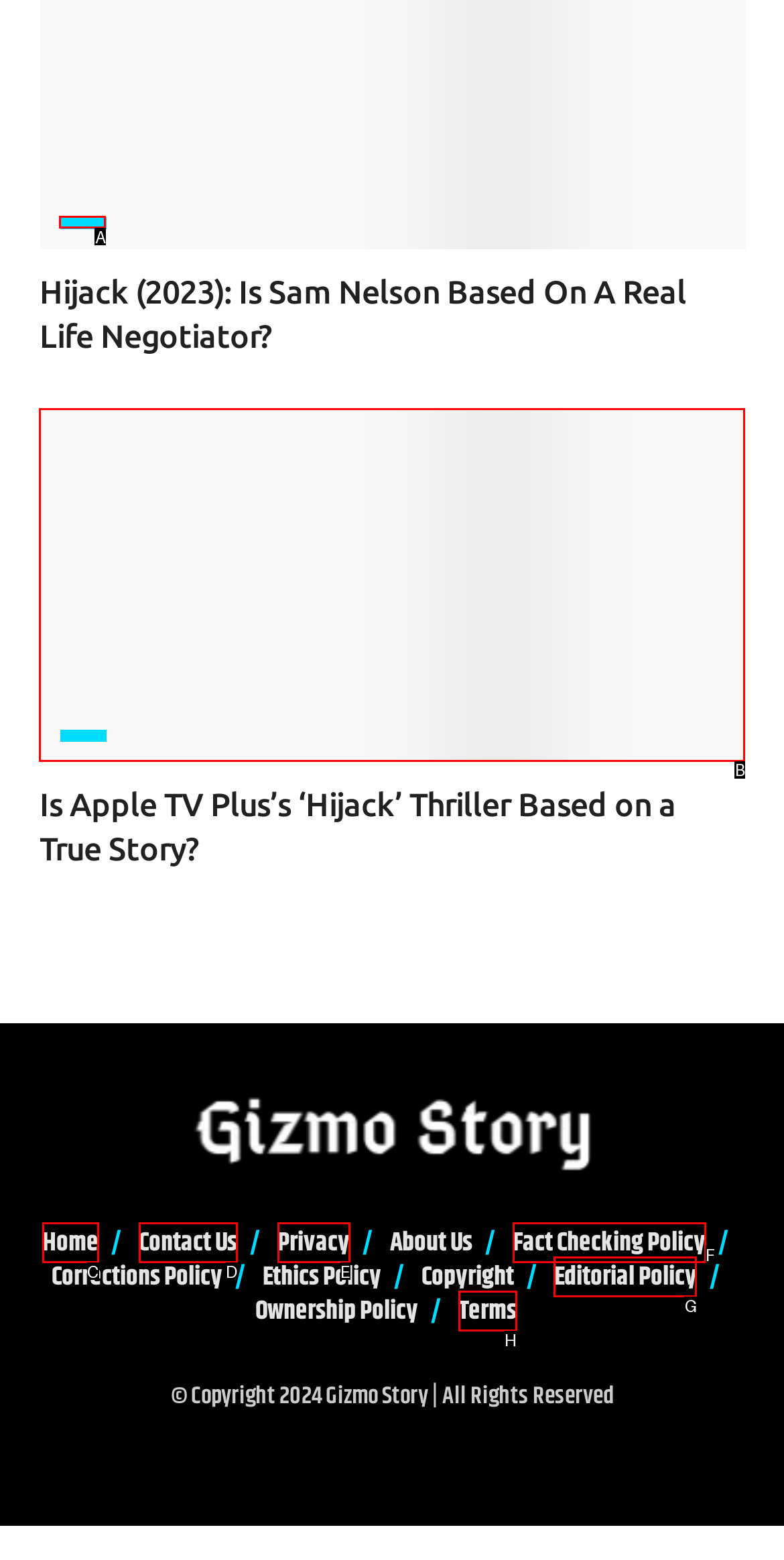Which HTML element matches the description: Home the best? Answer directly with the letter of the chosen option.

C